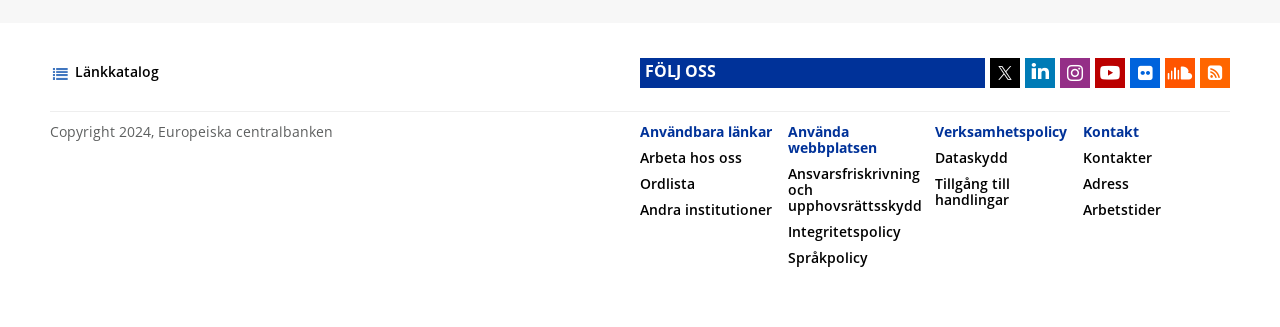Kindly respond to the following question with a single word or a brief phrase: 
What is the name of the institution?

Europeiska centralbanken